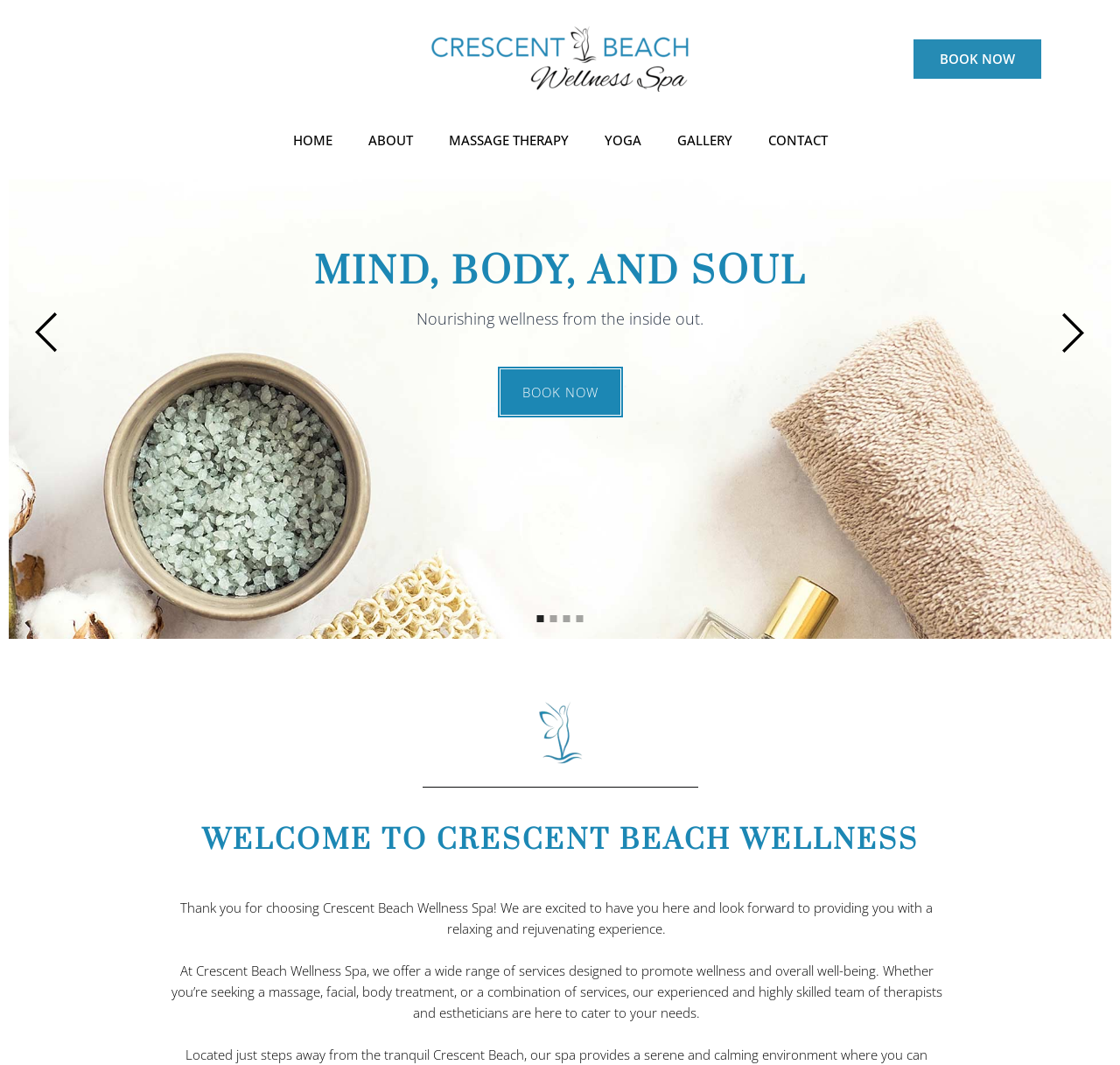Determine the coordinates of the bounding box that should be clicked to complete the instruction: "Click the BOOK NOW button at the bottom". The coordinates should be represented by four float numbers between 0 and 1: [left, top, right, bottom].

[0.443, 0.343, 0.557, 0.393]